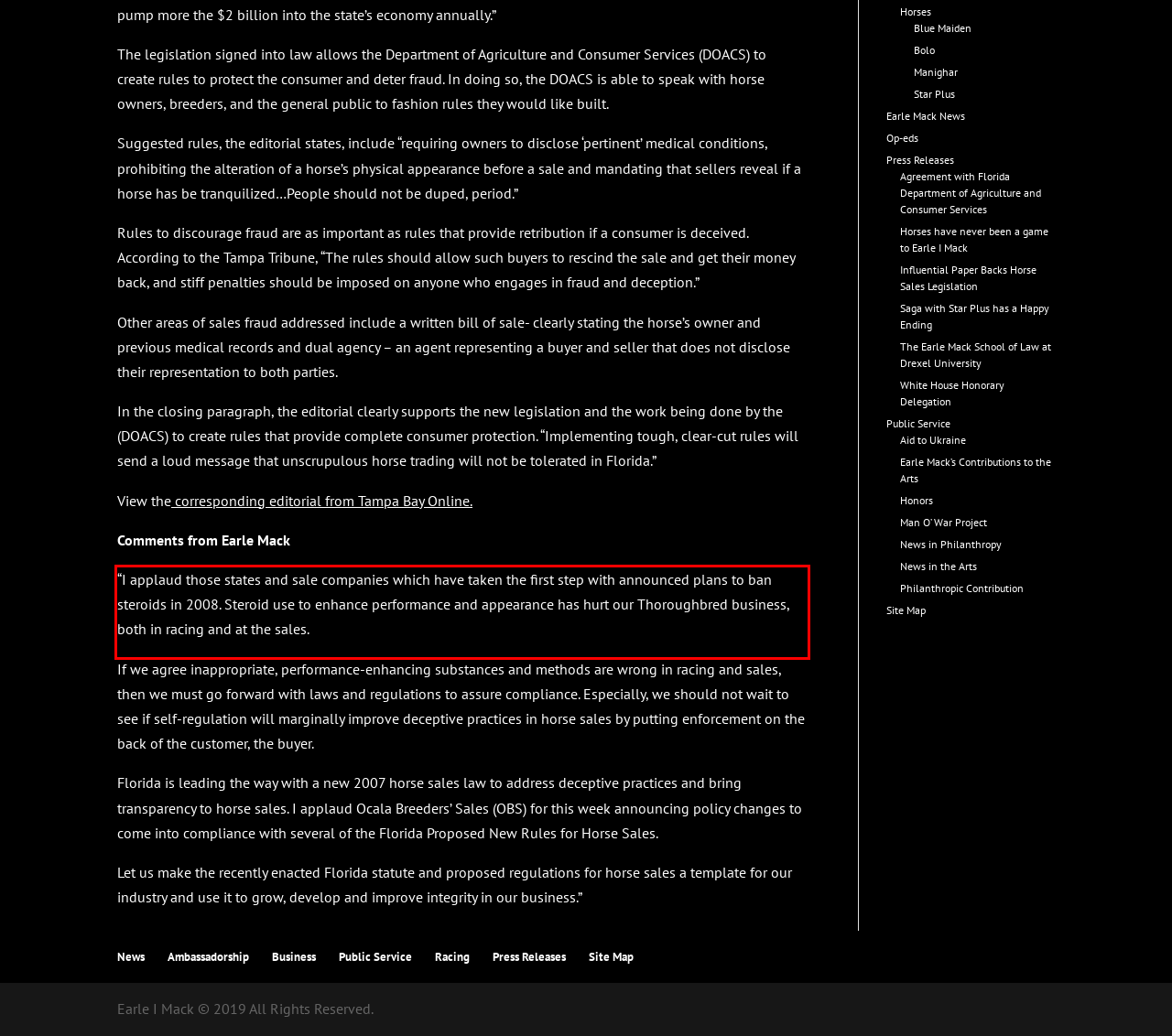Using the provided screenshot of a webpage, recognize the text inside the red rectangle bounding box by performing OCR.

“I applaud those states and sale companies which have taken the first step with announced plans to ban steroids in 2008. Steroid use to enhance performance and appearance has hurt our Thoroughbred business, both in racing and at the sales.